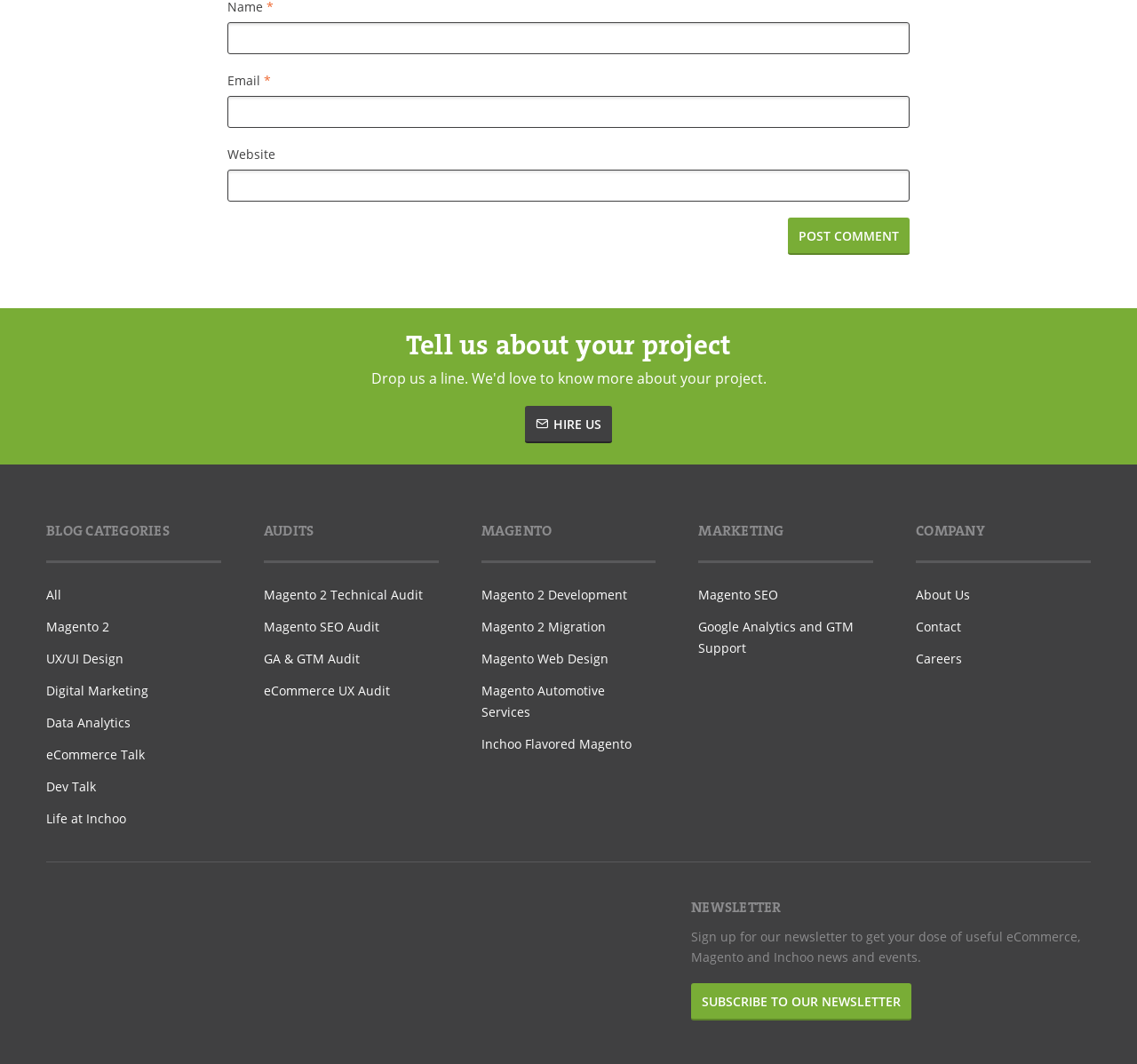Could you find the bounding box coordinates of the clickable area to complete this instruction: "Enter your name"?

[0.2, 0.021, 0.8, 0.051]